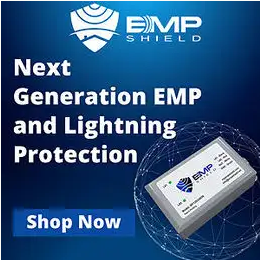What is the purpose of the 'EMP Shield'?
Ensure your answer is thorough and detailed.

The 'EMP Shield' is advertised as offering next-generation protection against electromagnetic pulses (EMP) and lightning strikes, implying that its purpose is to safeguard against these types of threats.